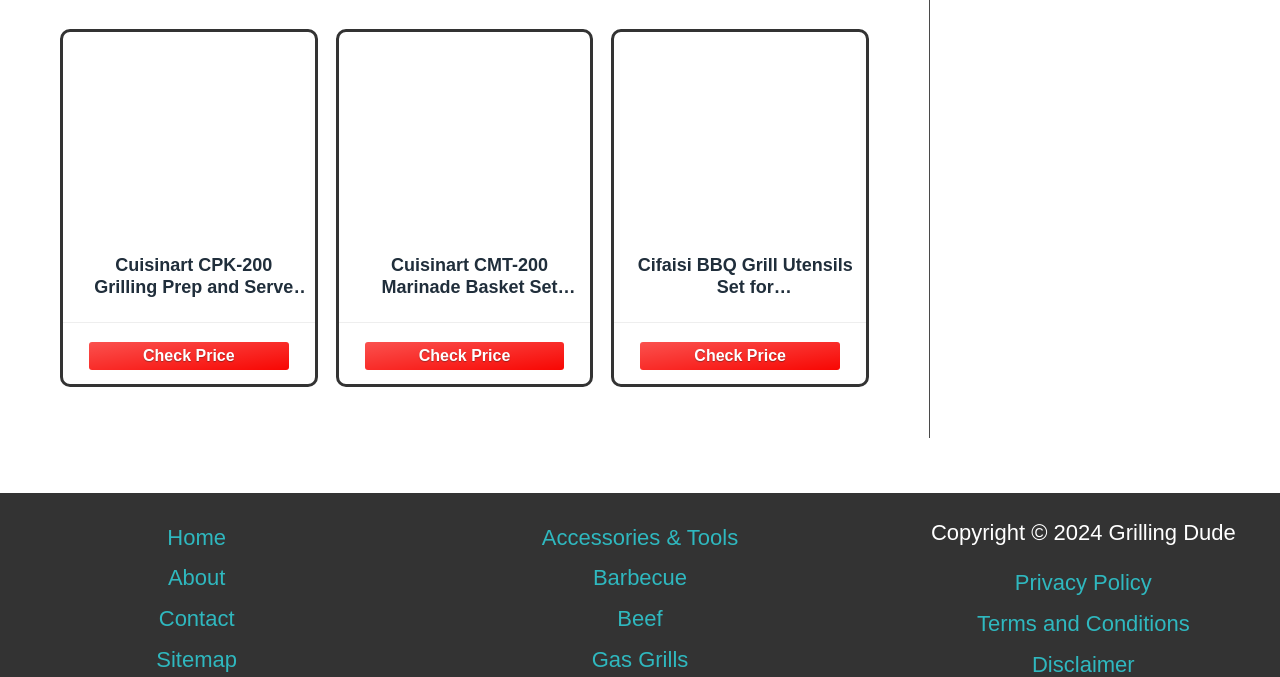Find the bounding box coordinates of the clickable area that will achieve the following instruction: "Visit About page".

[0.131, 0.825, 0.176, 0.885]